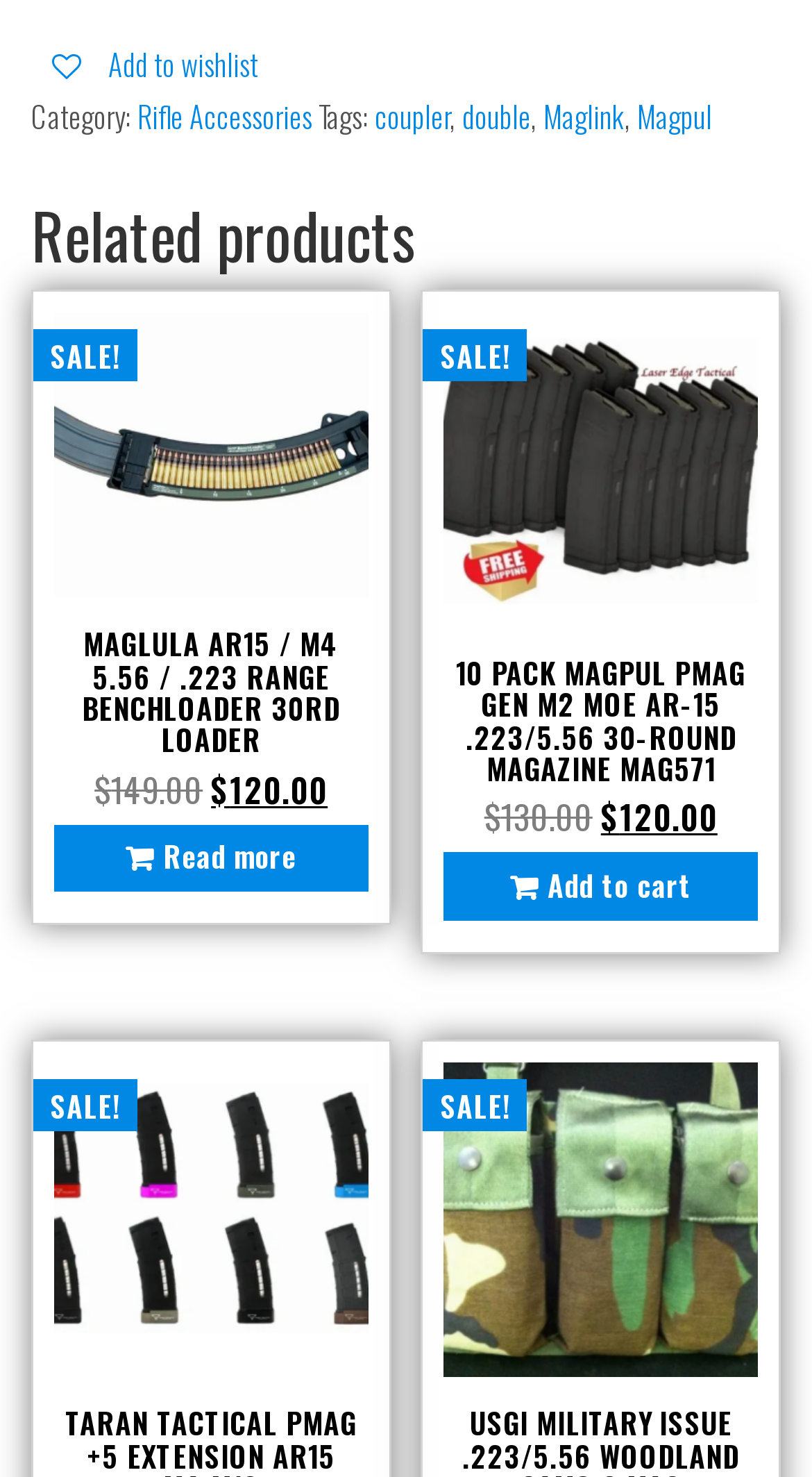Provide a brief response in the form of a single word or phrase:
What is the action that can be performed on the products?

Add to wishlist or cart